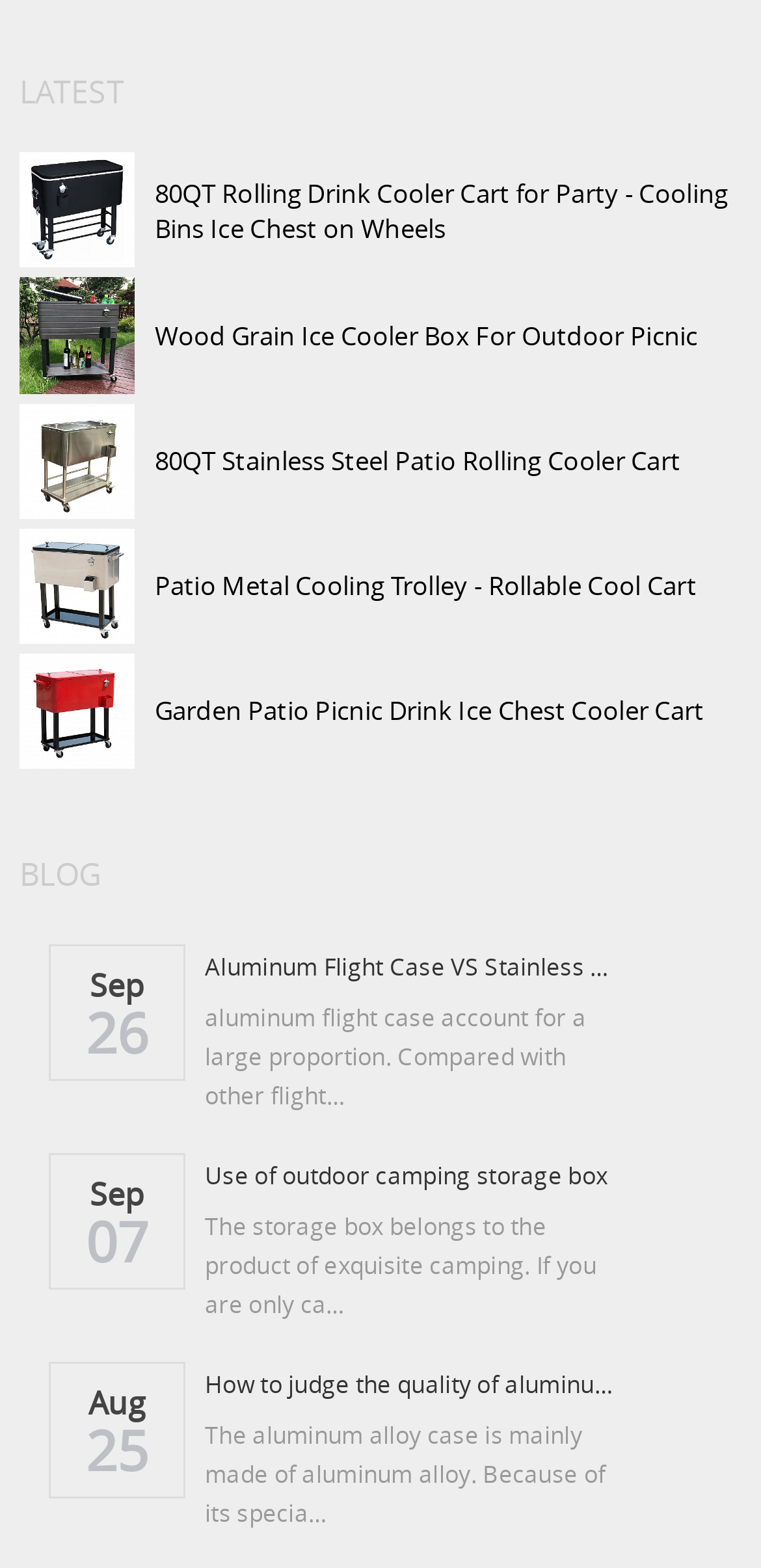Find the bounding box coordinates for the area you need to click to carry out the instruction: "Read the article about Aluminum Flight Case VS Stainless Steel Flight Case". The coordinates should be four float numbers between 0 and 1, indicated as [left, top, right, bottom].

[0.269, 0.596, 0.815, 0.636]